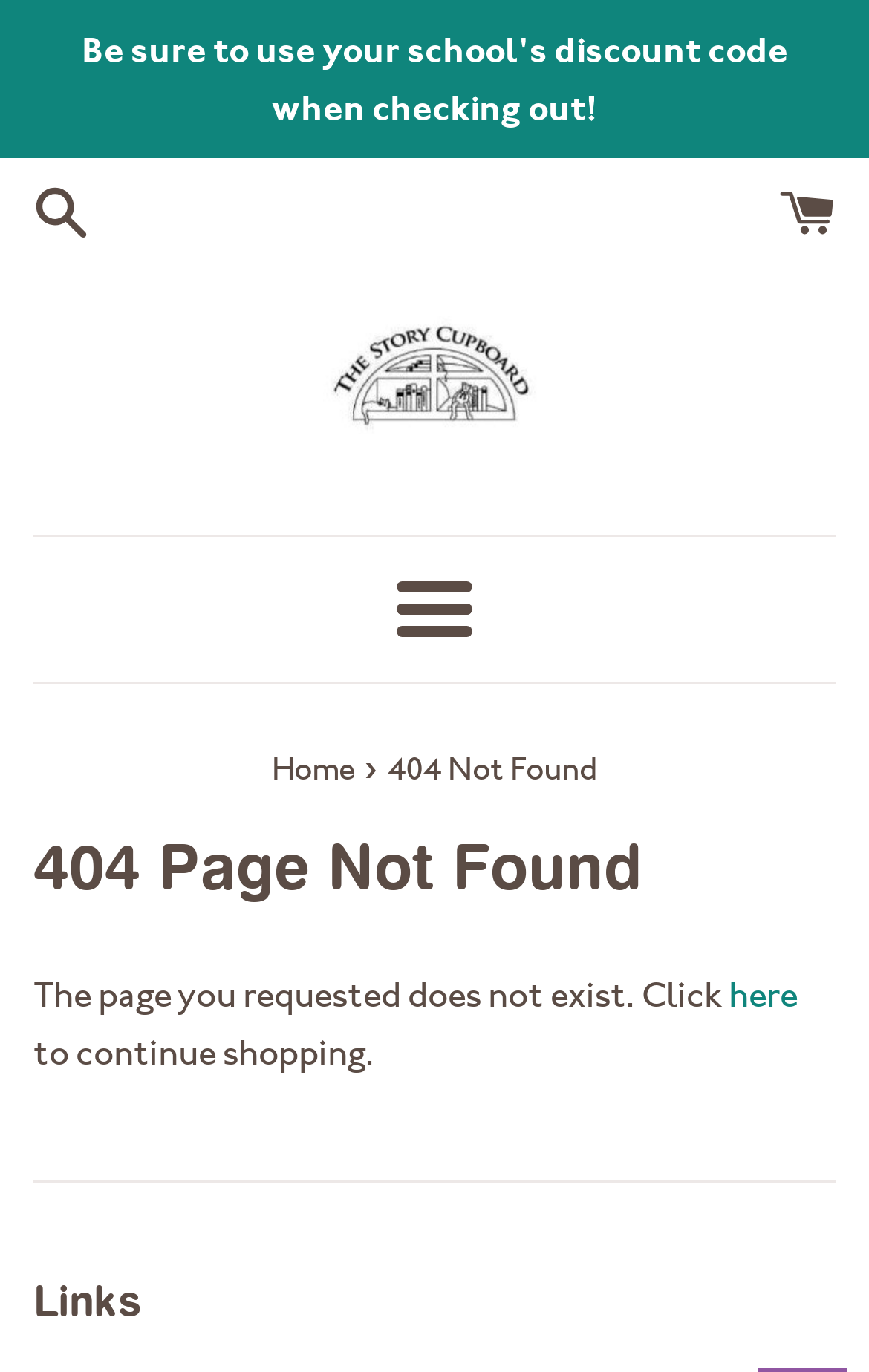What is the text above the 'here' link?
Using the image, provide a concise answer in one word or a short phrase.

The page you requested does not exist.